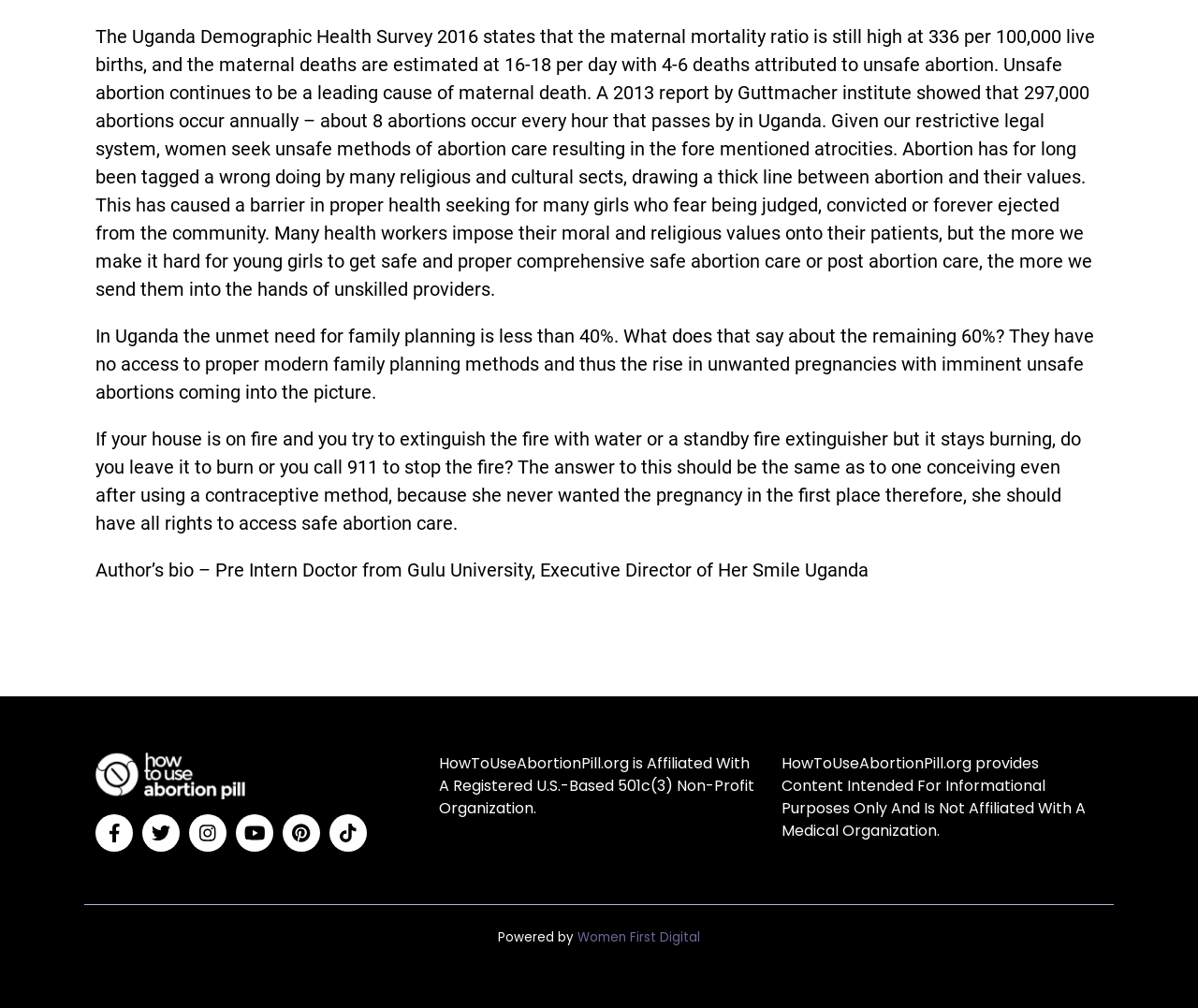What is the main topic of this webpage?
Please respond to the question with a detailed and thorough explanation.

The webpage discusses the issue of unsafe abortions in Uganda, citing statistics and quoting reports from reputable organizations. The author also shares their perspective on the need for safe and accessible abortion care.